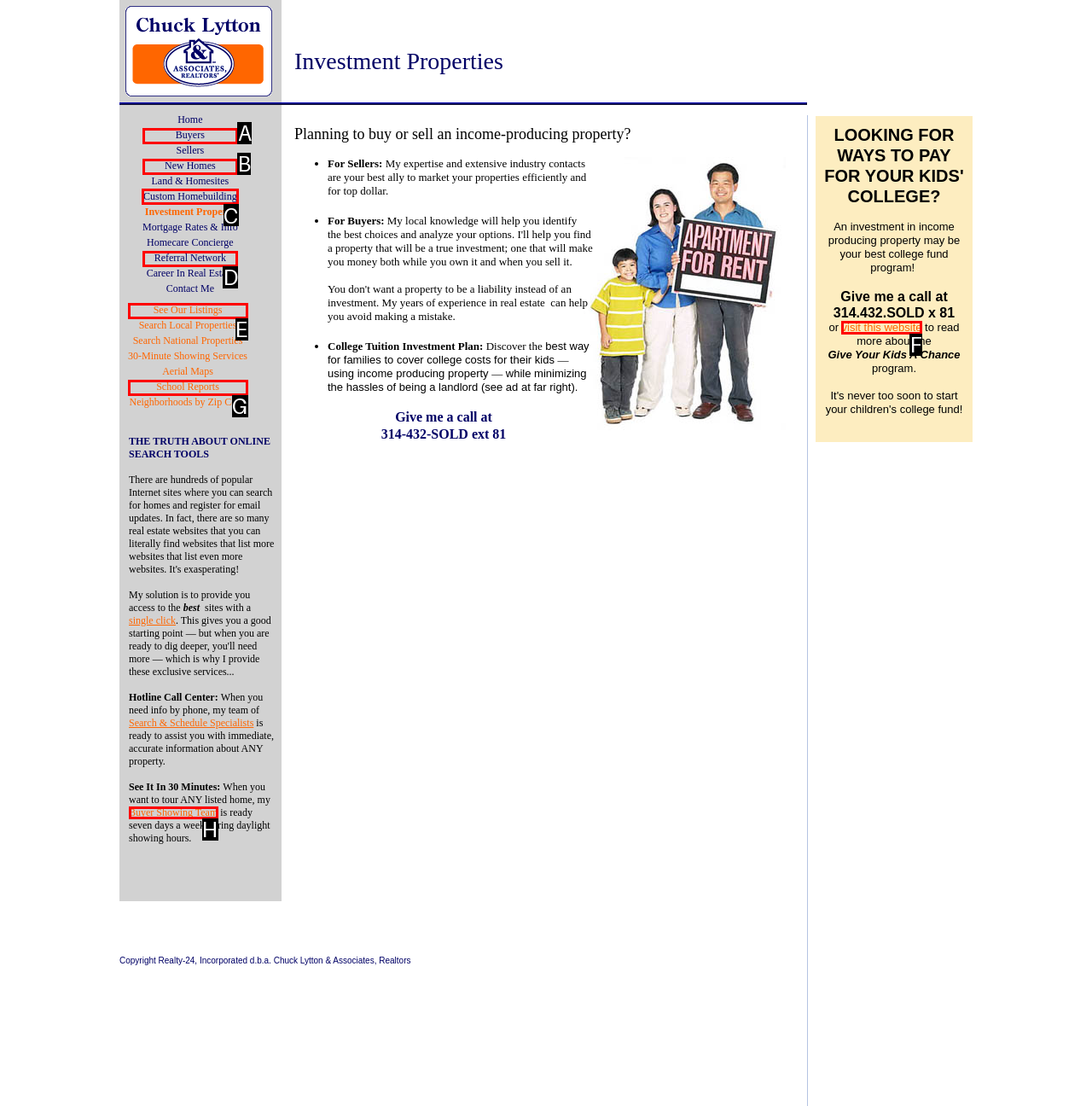Determine which HTML element I should select to execute the task: Explore Custom Homebuilding
Reply with the corresponding option's letter from the given choices directly.

C